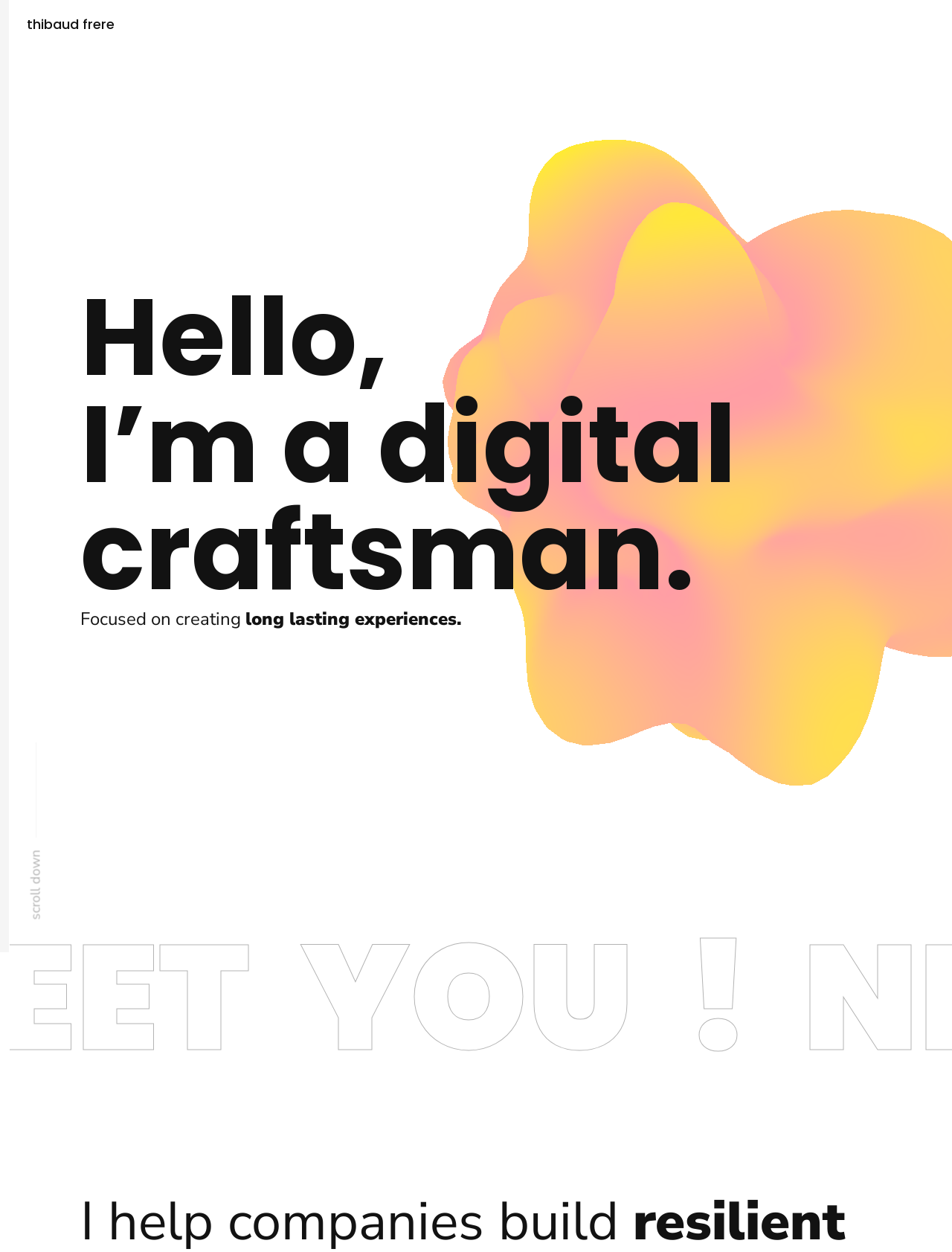Determine the main heading text of the webpage.

Hello,
I’m a digital craftsman.